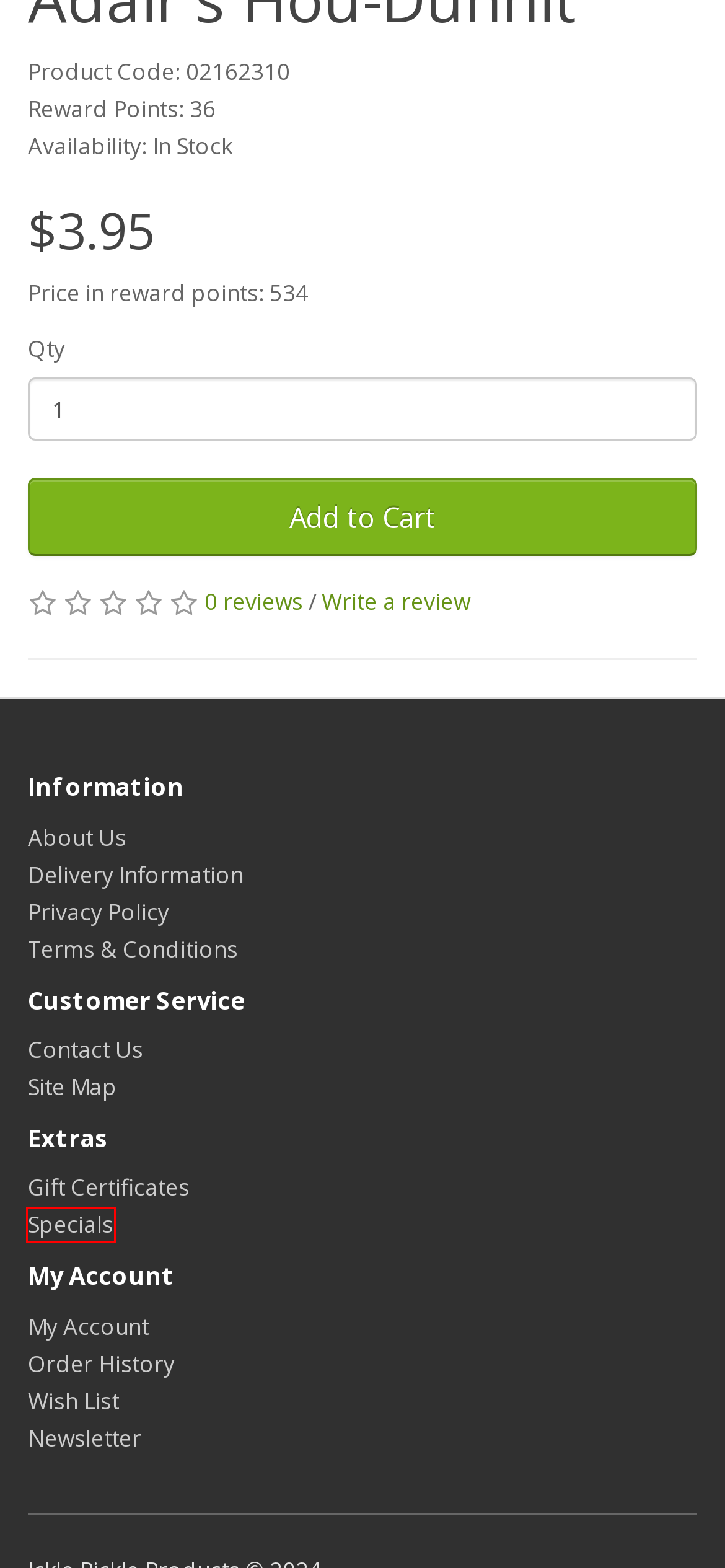Given a screenshot of a webpage with a red bounding box highlighting a UI element, choose the description that best corresponds to the new webpage after clicking the element within the red bounding box. Here are your options:
A. Delivery Information
B. Terms & Conditions
C. Special Offers
D. About Us
E. Contact Us
F. Privacy Policy
G. Purchase a Gift Certificate
H. Site Map

C